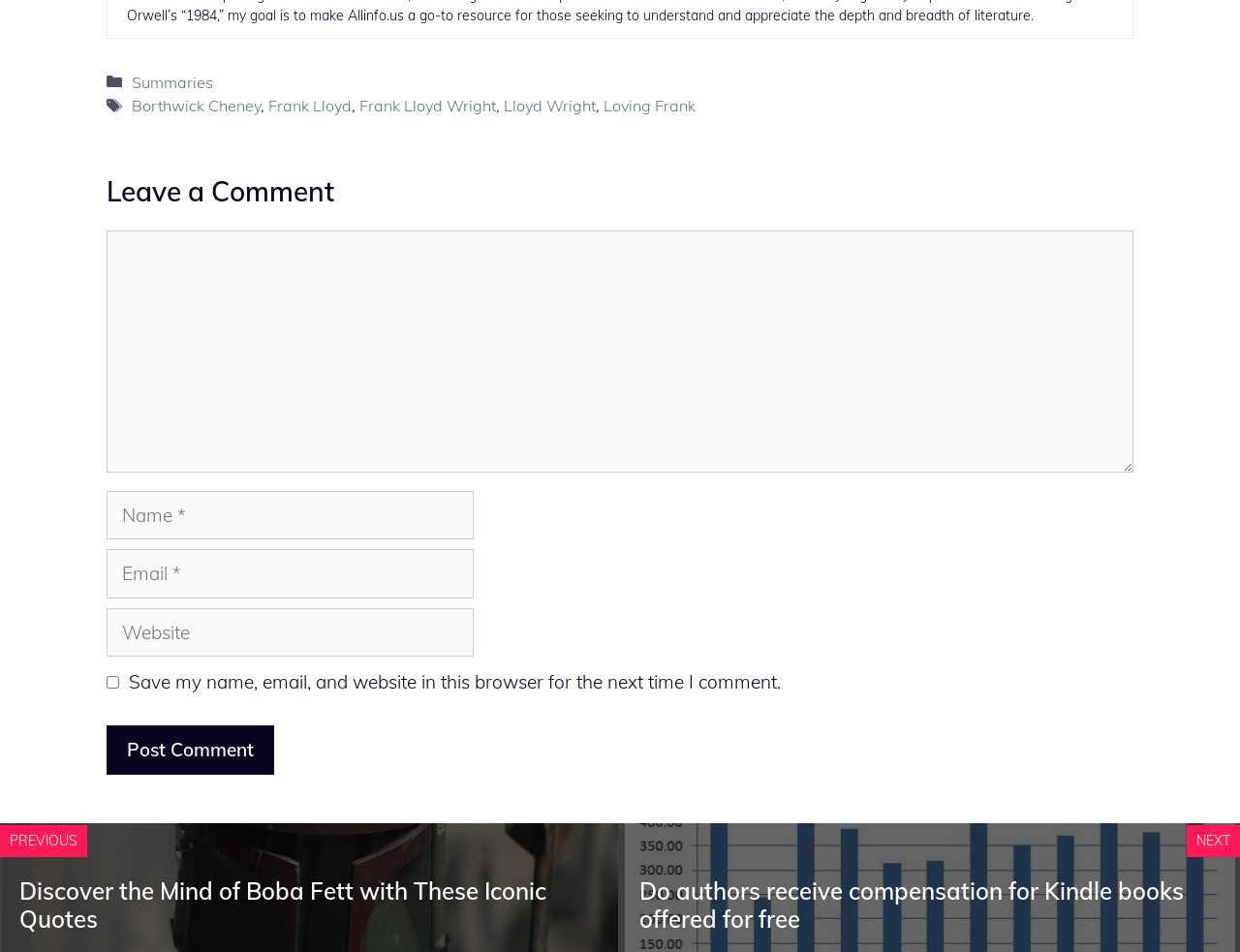Find the bounding box coordinates of the clickable area that will achieve the following instruction: "Enter a comment".

[0.086, 0.242, 0.914, 0.496]